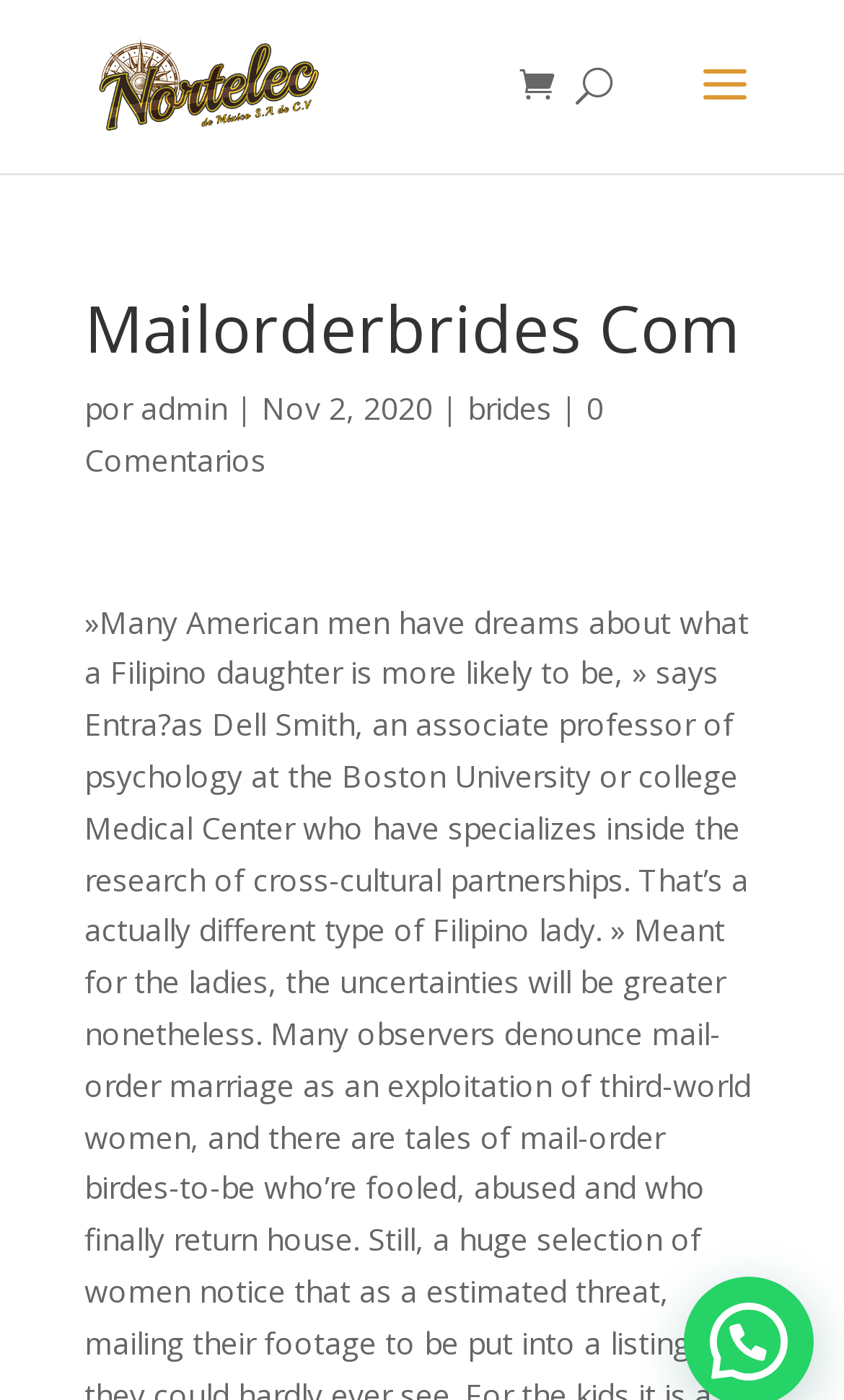Answer this question in one word or a short phrase: How many comments are there on the webpage?

0